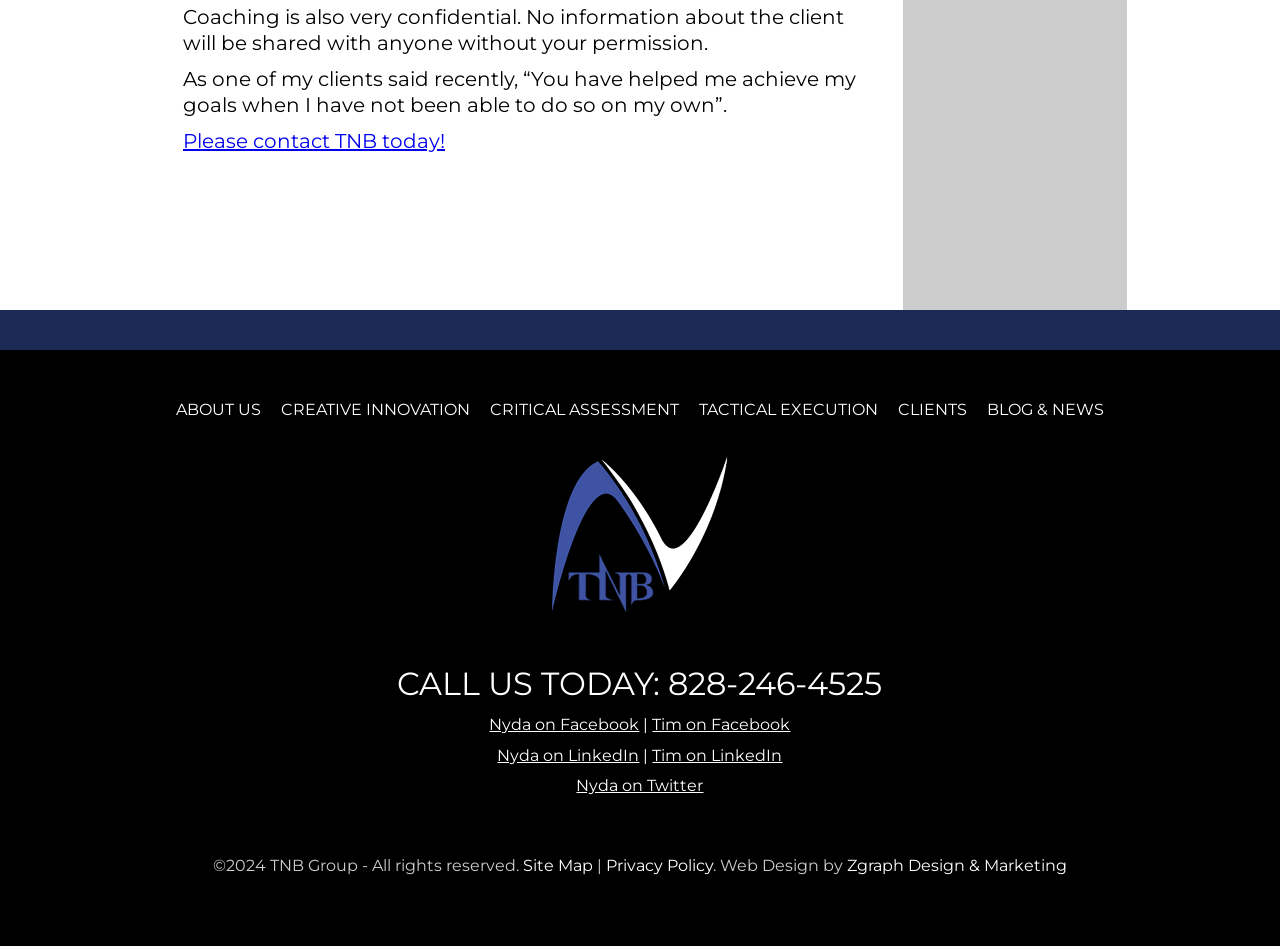What is the purpose of coaching according to the client?
Respond with a short answer, either a single word or a phrase, based on the image.

to achieve goals